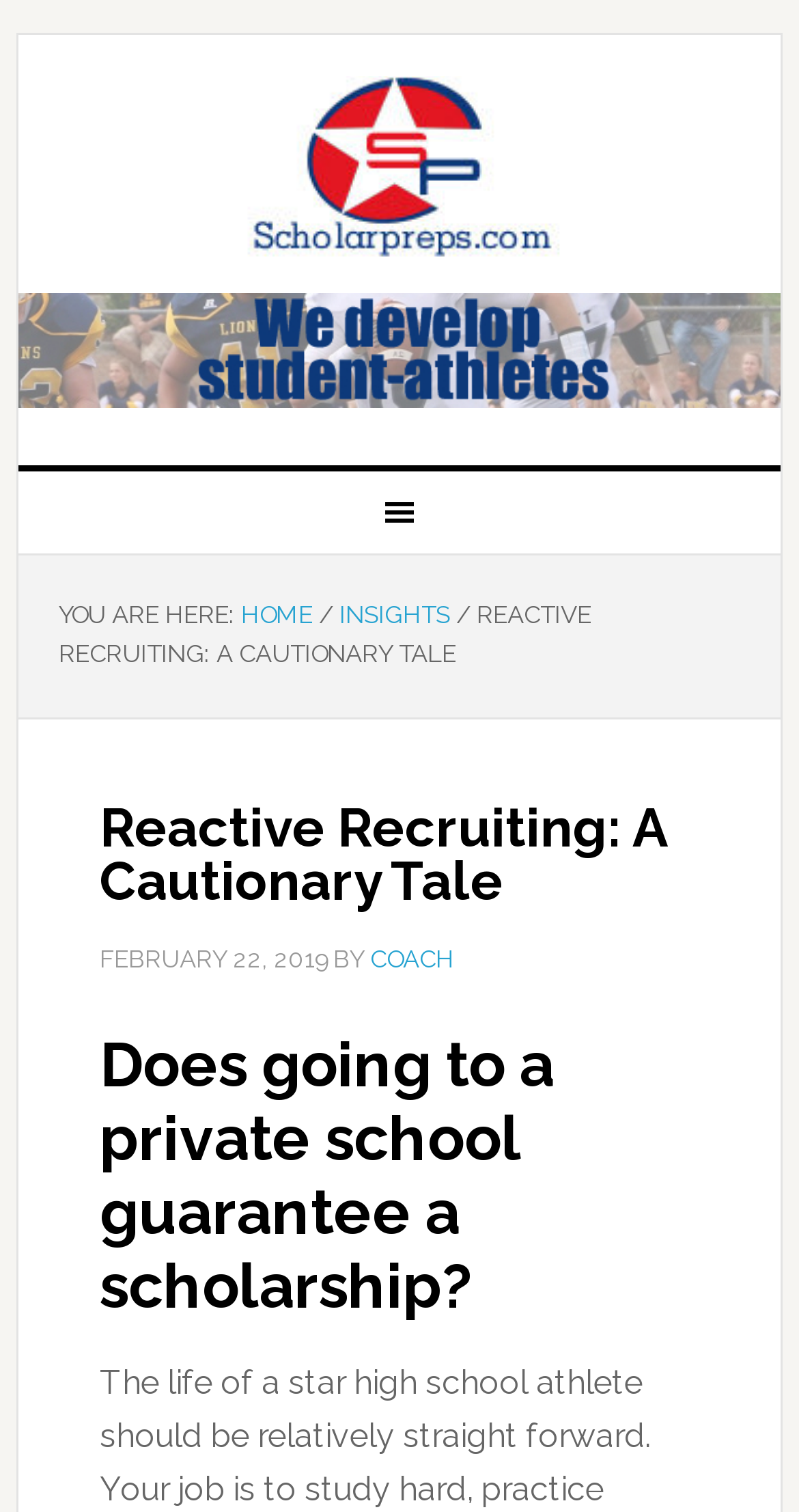Using the details from the image, please elaborate on the following question: When was the article published?

I determined the publication date of the article by looking at the time element with the text 'FEBRUARY 22, 2019'. This element is a part of the HeaderAsNonLandmark element with bounding box coordinates [0.125, 0.53, 0.875, 0.648] and is located below the heading 'Reactive Recruiting: A Cautionary Tale'.